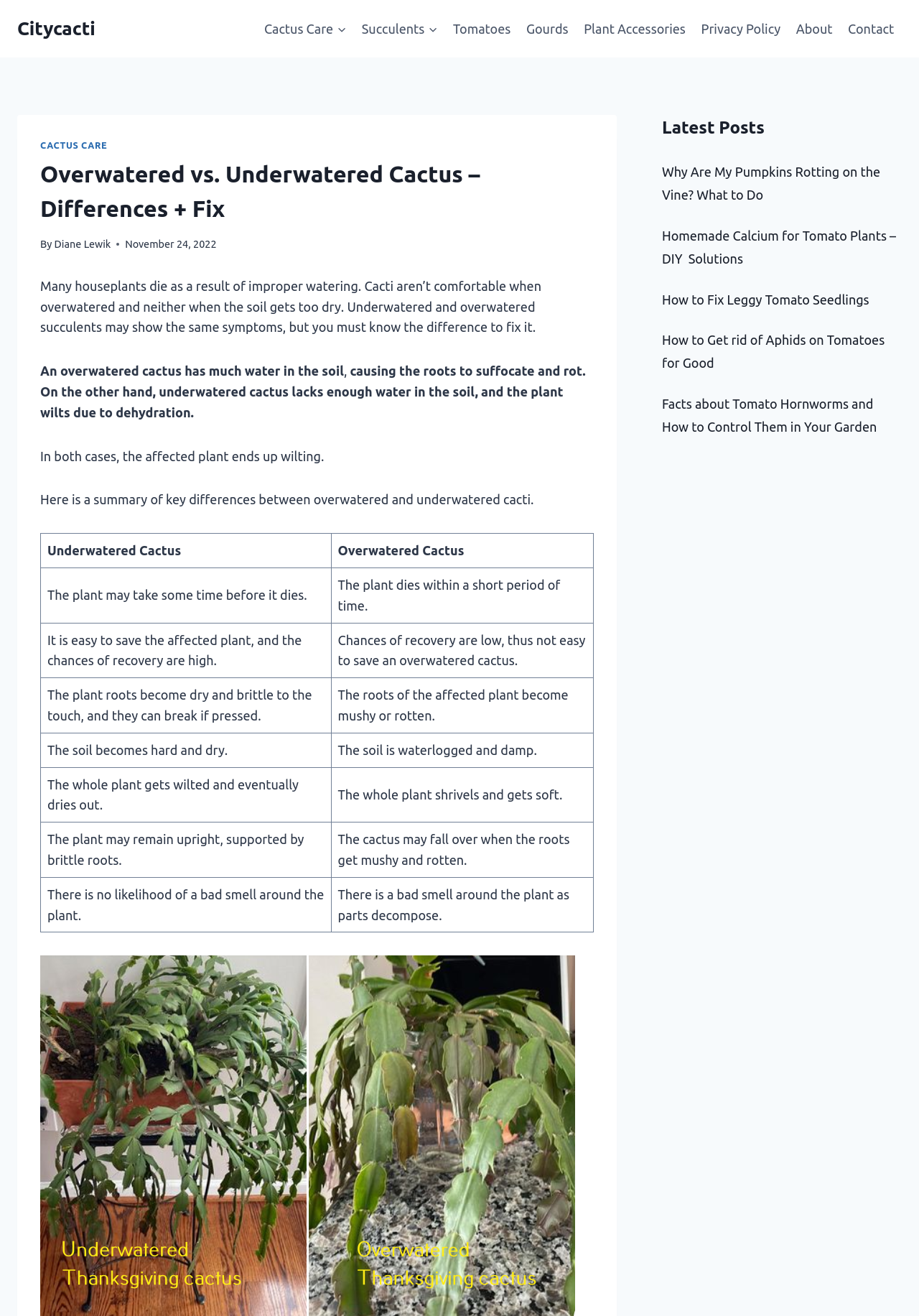What is the category of the latest post 'Why Are My Pumpkins Rotting on the Vine? What to Do'?
Using the image, respond with a single word or phrase.

Tomatoes